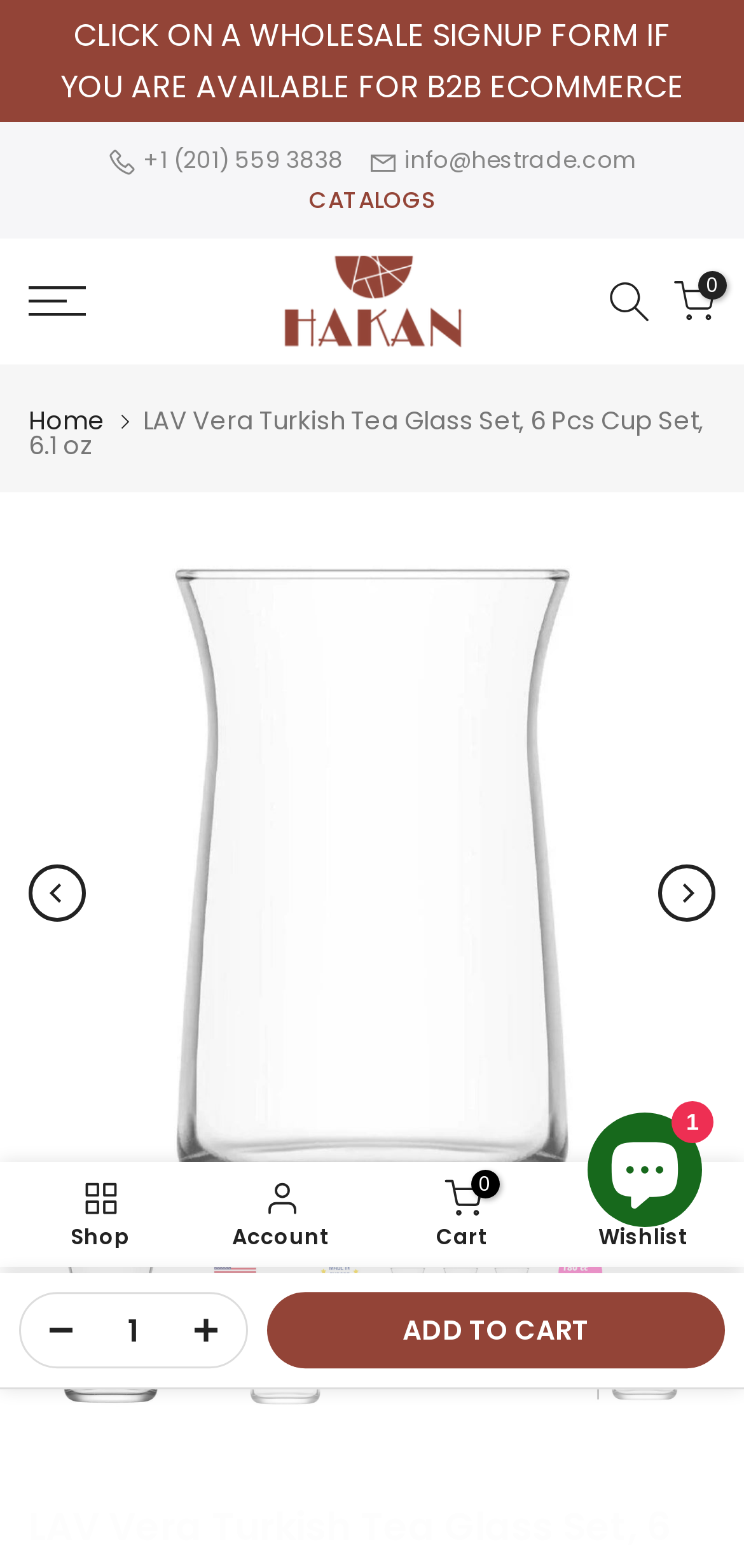Determine the bounding box coordinates of the region that needs to be clicked to achieve the task: "Search by name or artist".

None